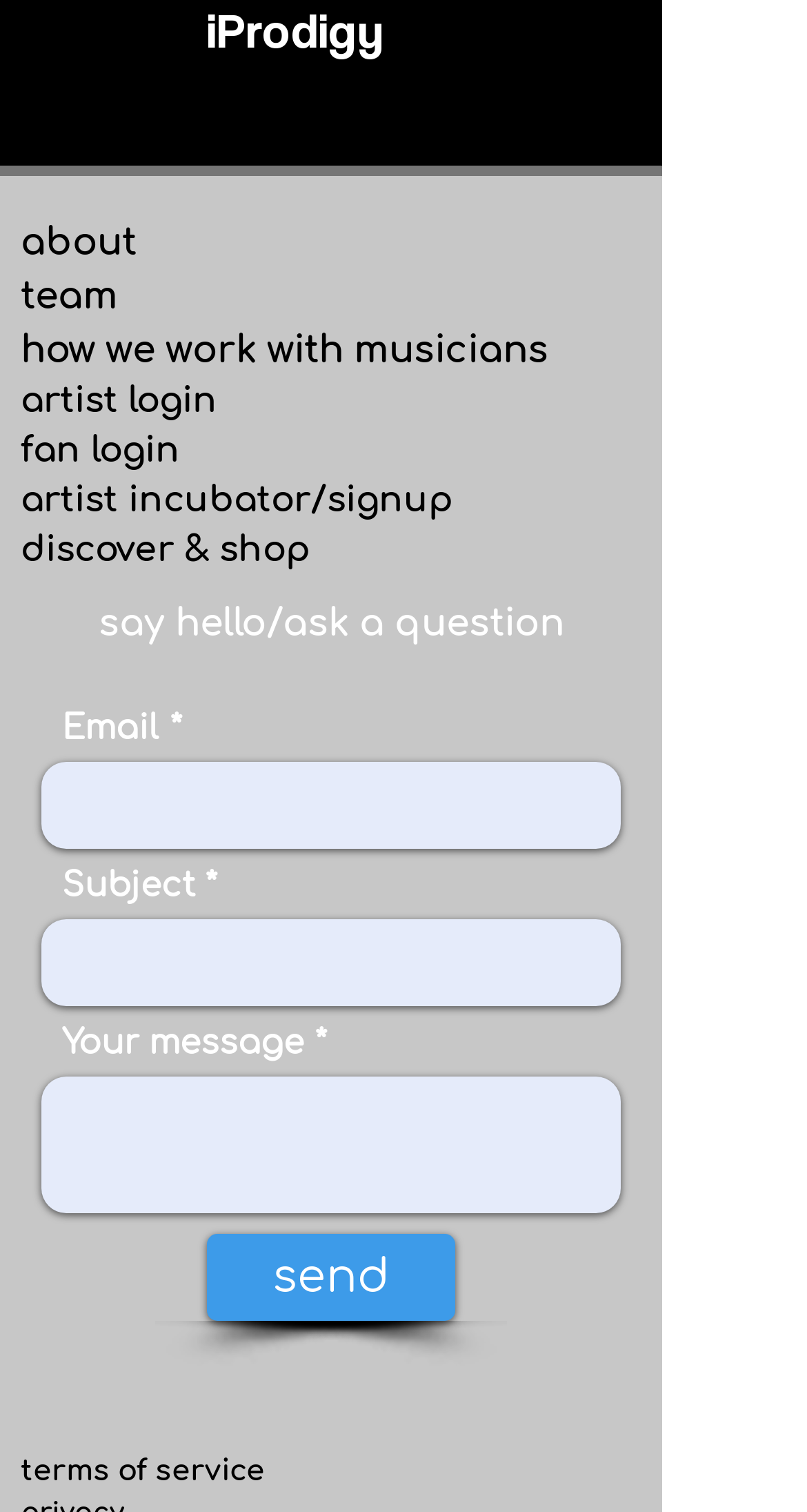Answer the question with a brief word or phrase:
How many links are available in the top navigation menu?

5